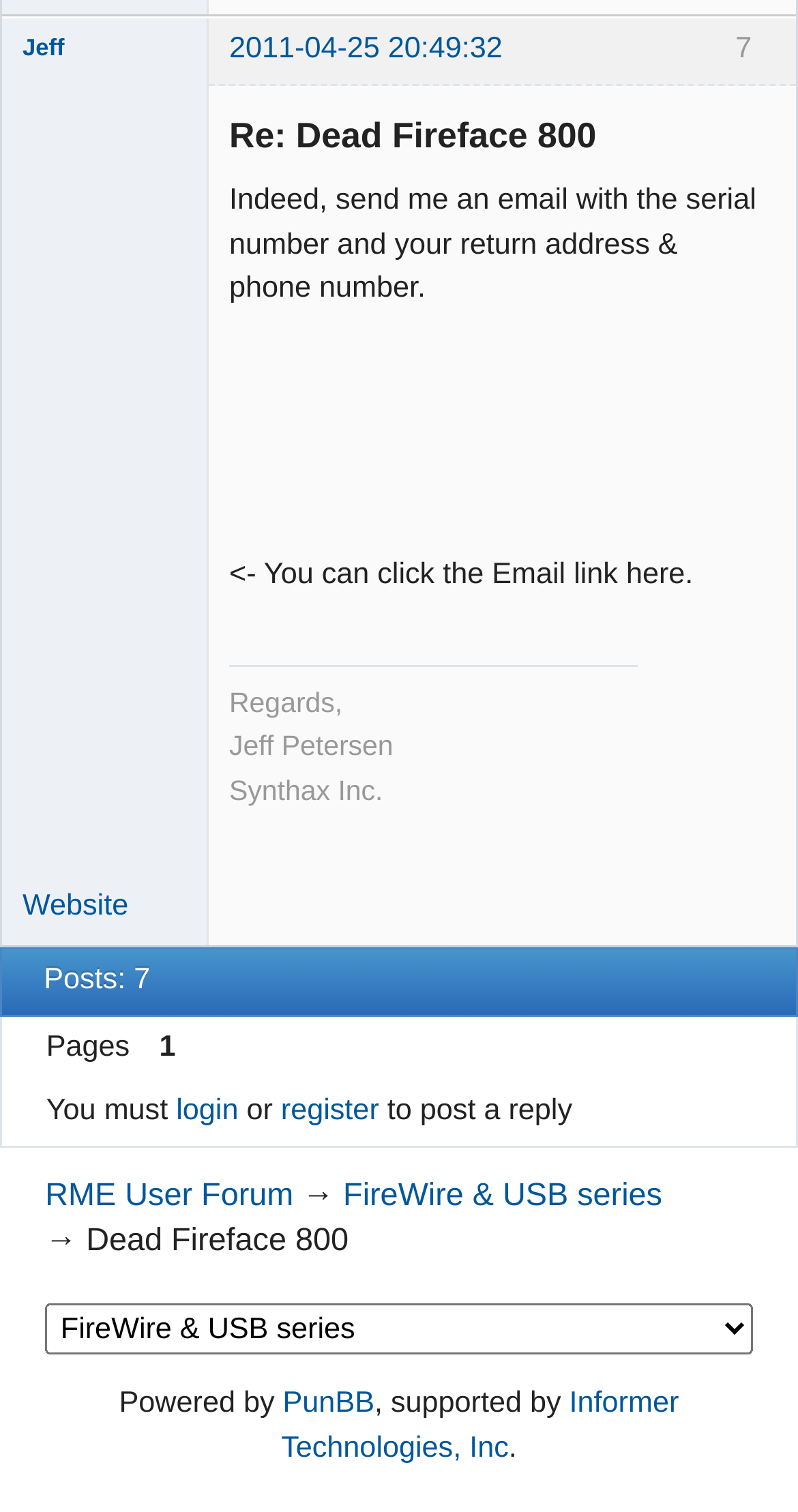Identify the bounding box coordinates of the clickable section necessary to follow the following instruction: "Visit the RME User Forum". The coordinates should be presented as four float numbers from 0 to 1, i.e., [left, top, right, bottom].

[0.057, 0.78, 0.368, 0.803]